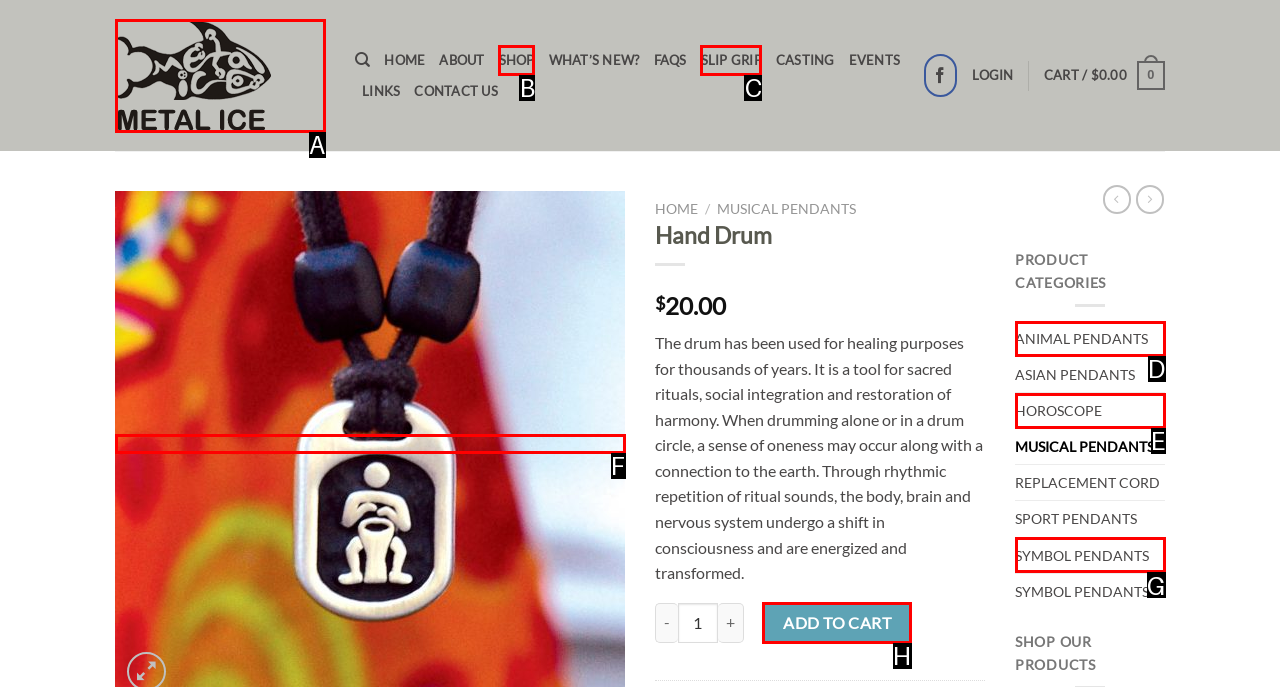Identify the HTML element to click to execute this task: Add the Hand Drum to cart Respond with the letter corresponding to the proper option.

H